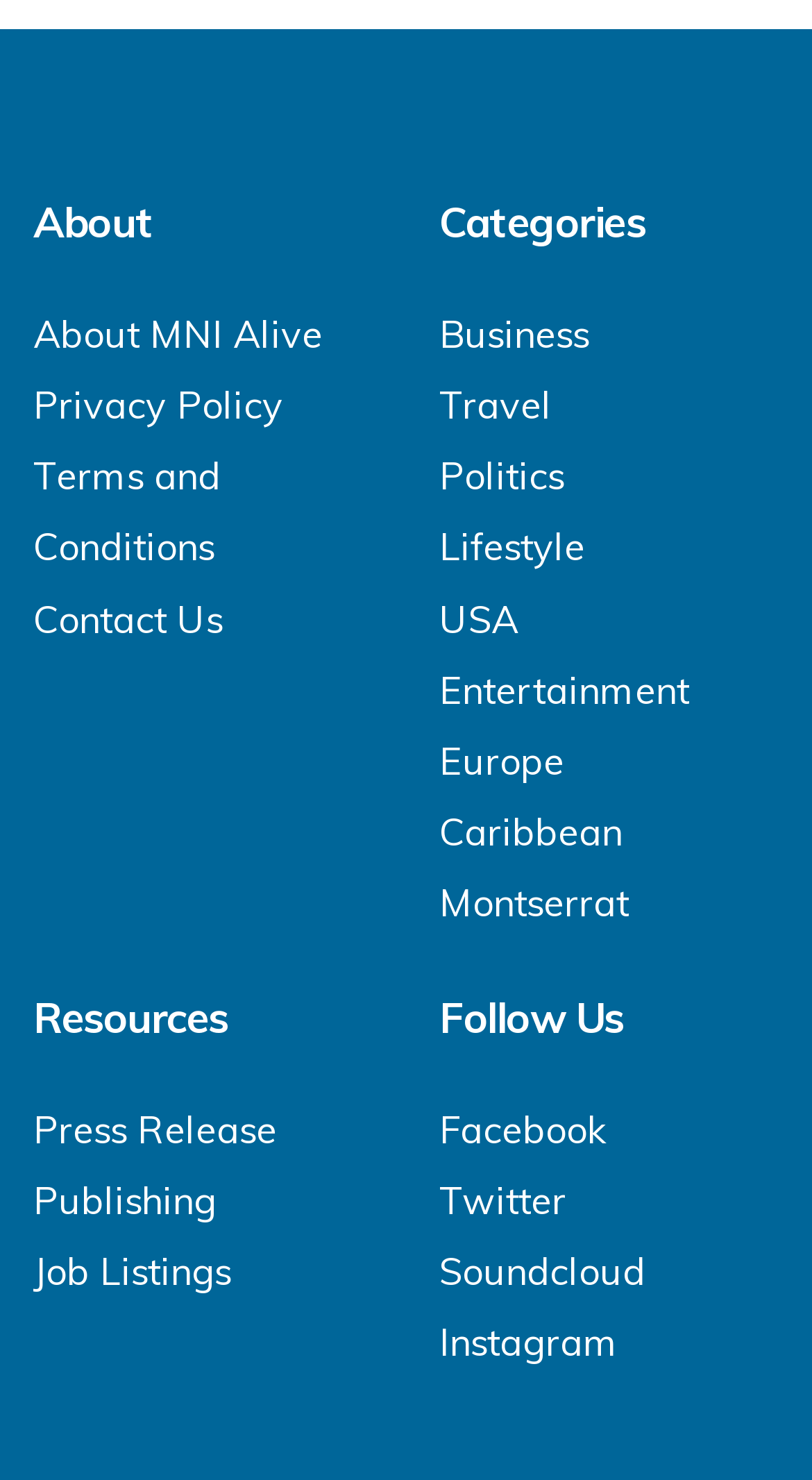Give a one-word or one-phrase response to the question: 
What is the last resource listed?

Job Listings